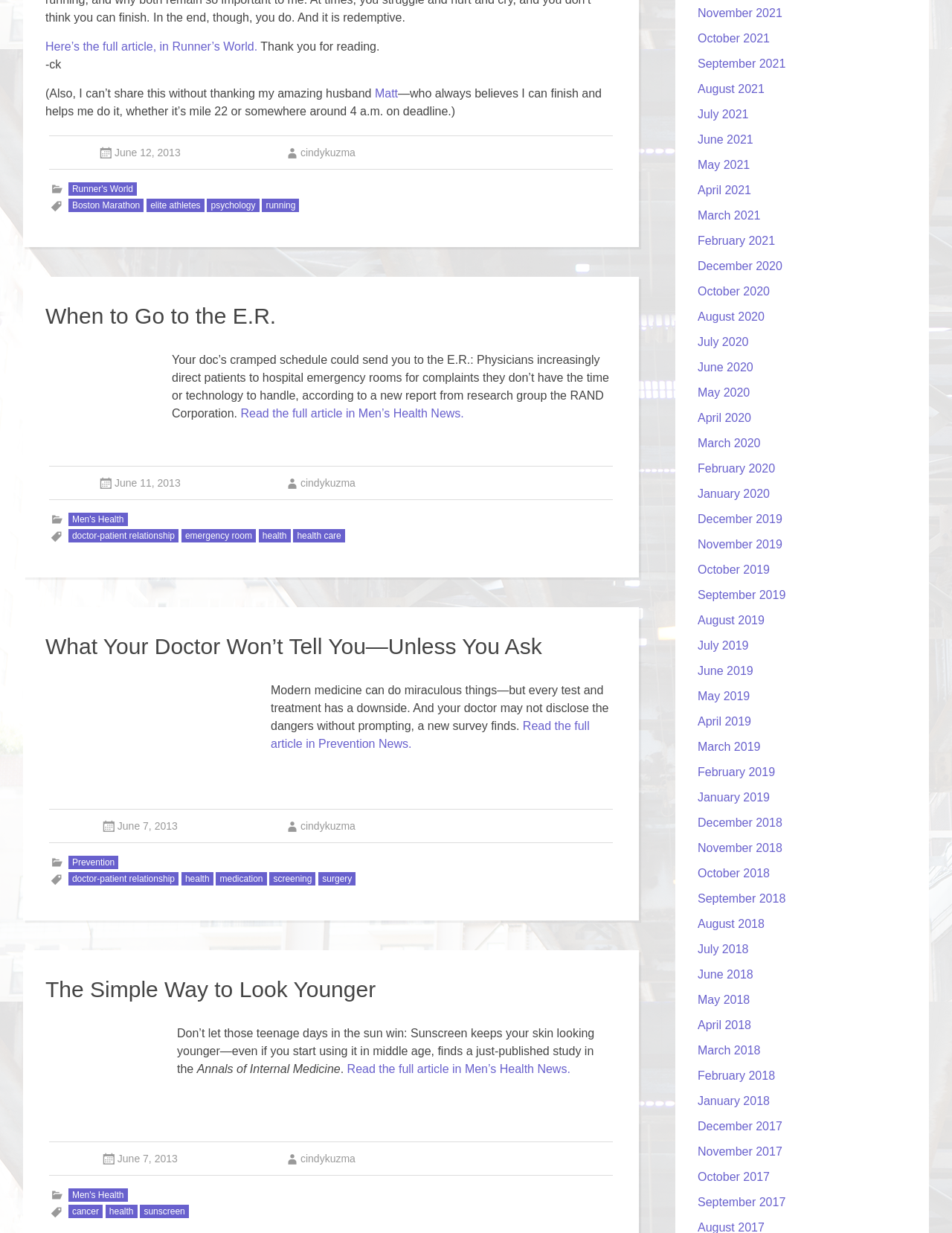Answer the following query concisely with a single word or phrase:
What is the publication of the third article?

Prevention